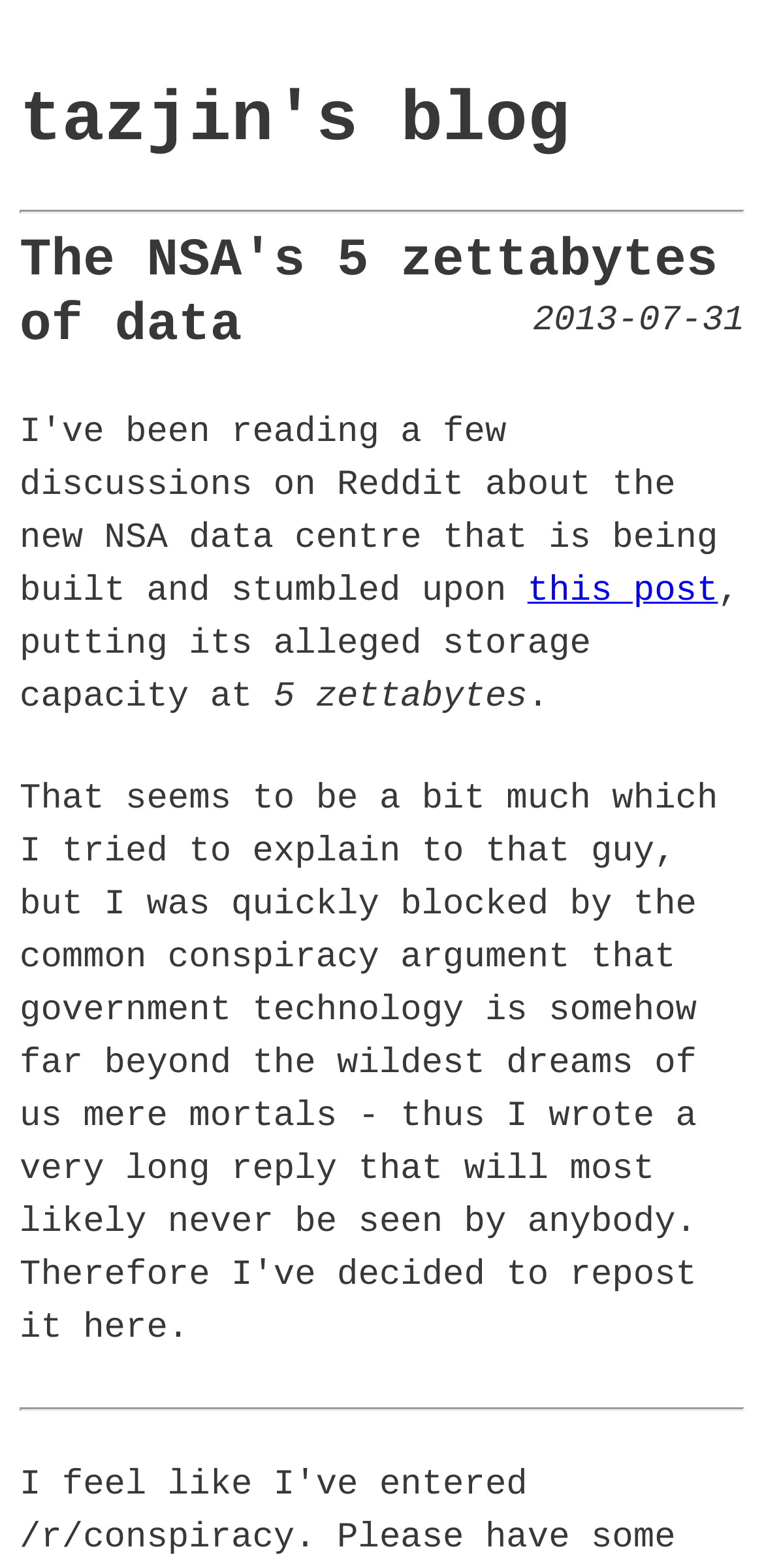Describe in detail what you see on the webpage.

The webpage is a blog titled "tazjin's blog" with a heading that spans almost the entire width of the page, located at the top. Below the title, there is a horizontal separator line. 

The main content of the blog post is titled "The NSA's 5 zettabytes of data", which is positioned below the separator line. The title of the blog post is followed by the date "2013-07-31" on the right side. 

The blog post content starts with a link labeled "this post", which is positioned below the title and to the right of the date. The text "putting its alleged storage capacity at" is located to the left of the link. The text "5 zettabytes" is positioned to the right of the previous text, and a period follows it. 

At the bottom of the page, there is another horizontal separator line.